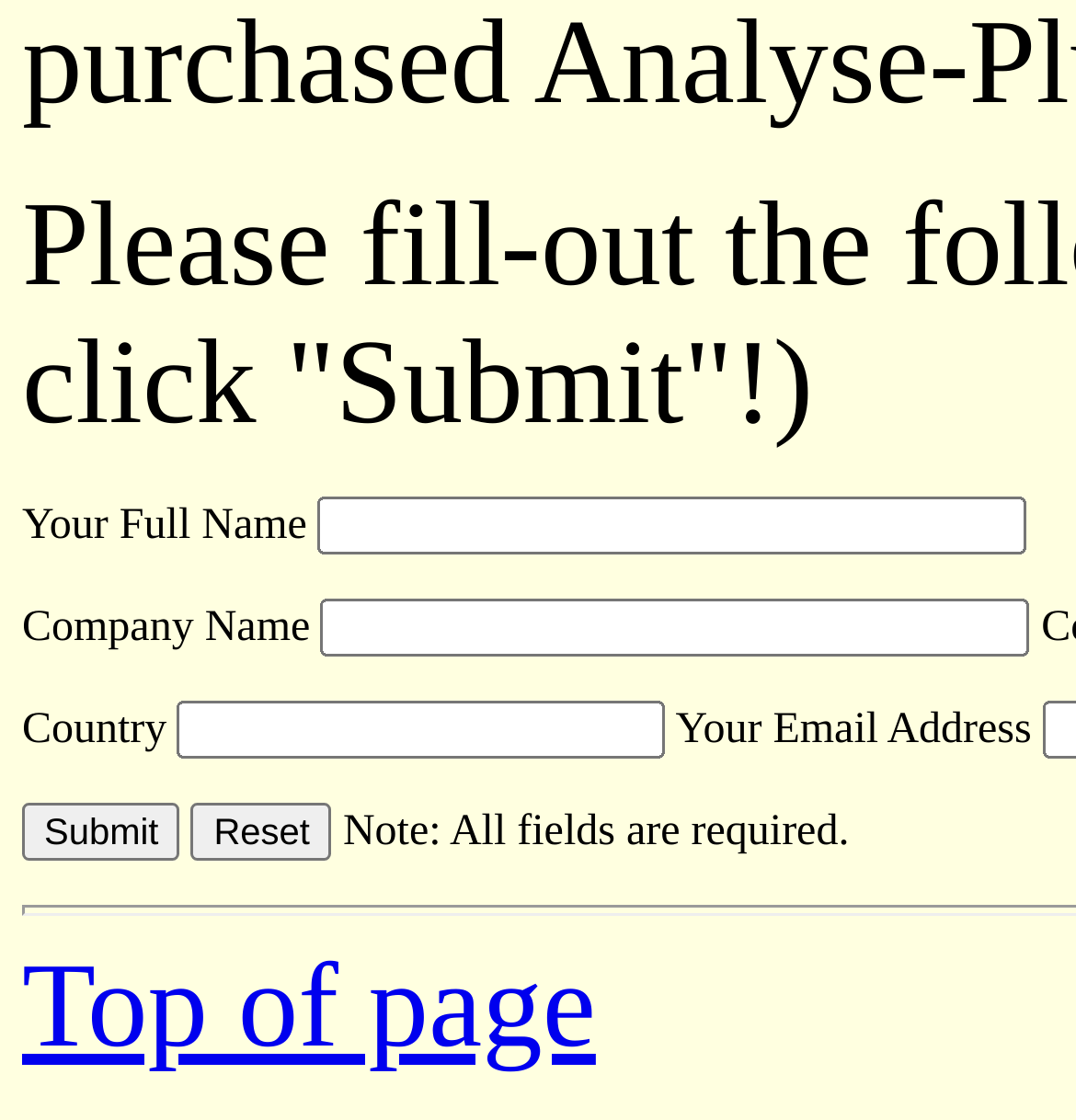What is the purpose of the 'Reset' button?
Refer to the image and give a detailed answer to the query.

The 'Reset' button is likely used to clear the form and reset all the input fields to their initial state. This is a common functionality of a 'Reset' button on a form.